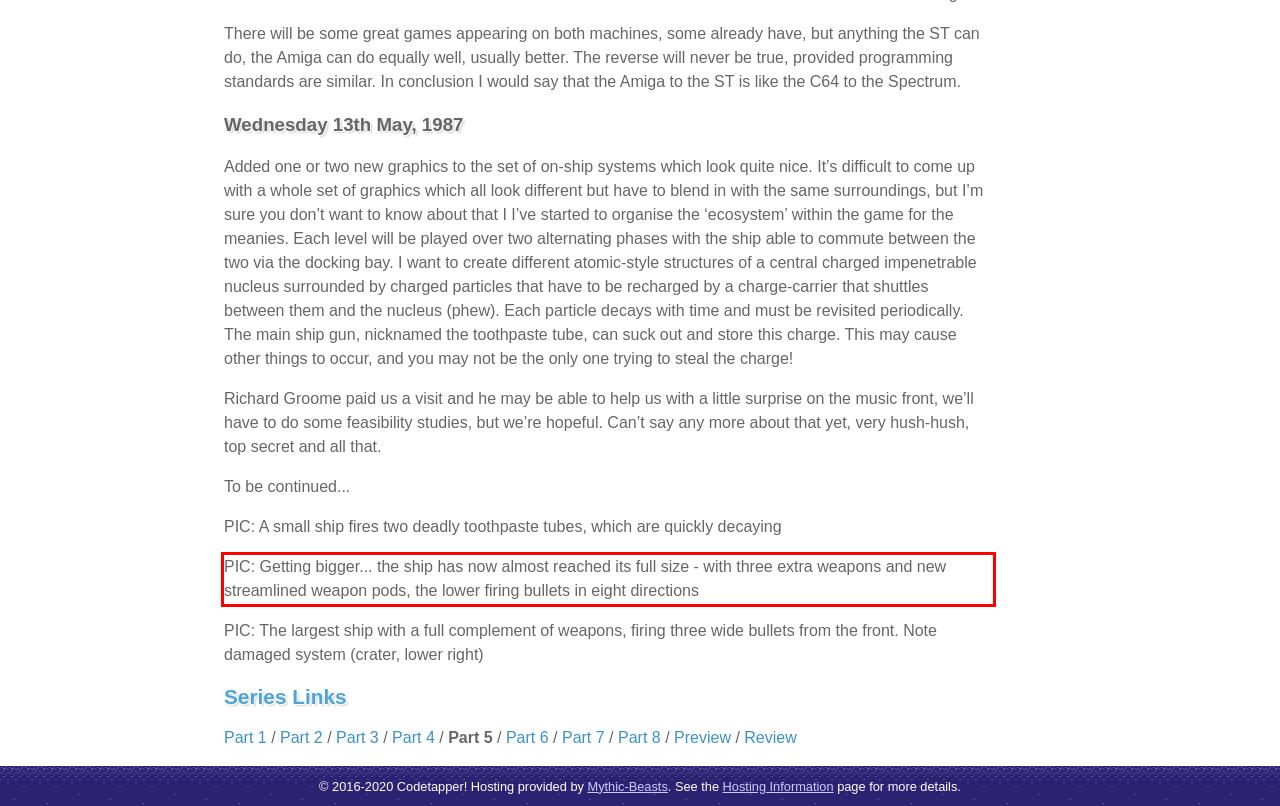There is a UI element on the webpage screenshot marked by a red bounding box. Extract and generate the text content from within this red box.

PIC: Getting bigger... the ship has now almost reached its full size - with three extra weapons and new streamlined weapon pods, the lower firing bullets in eight directions